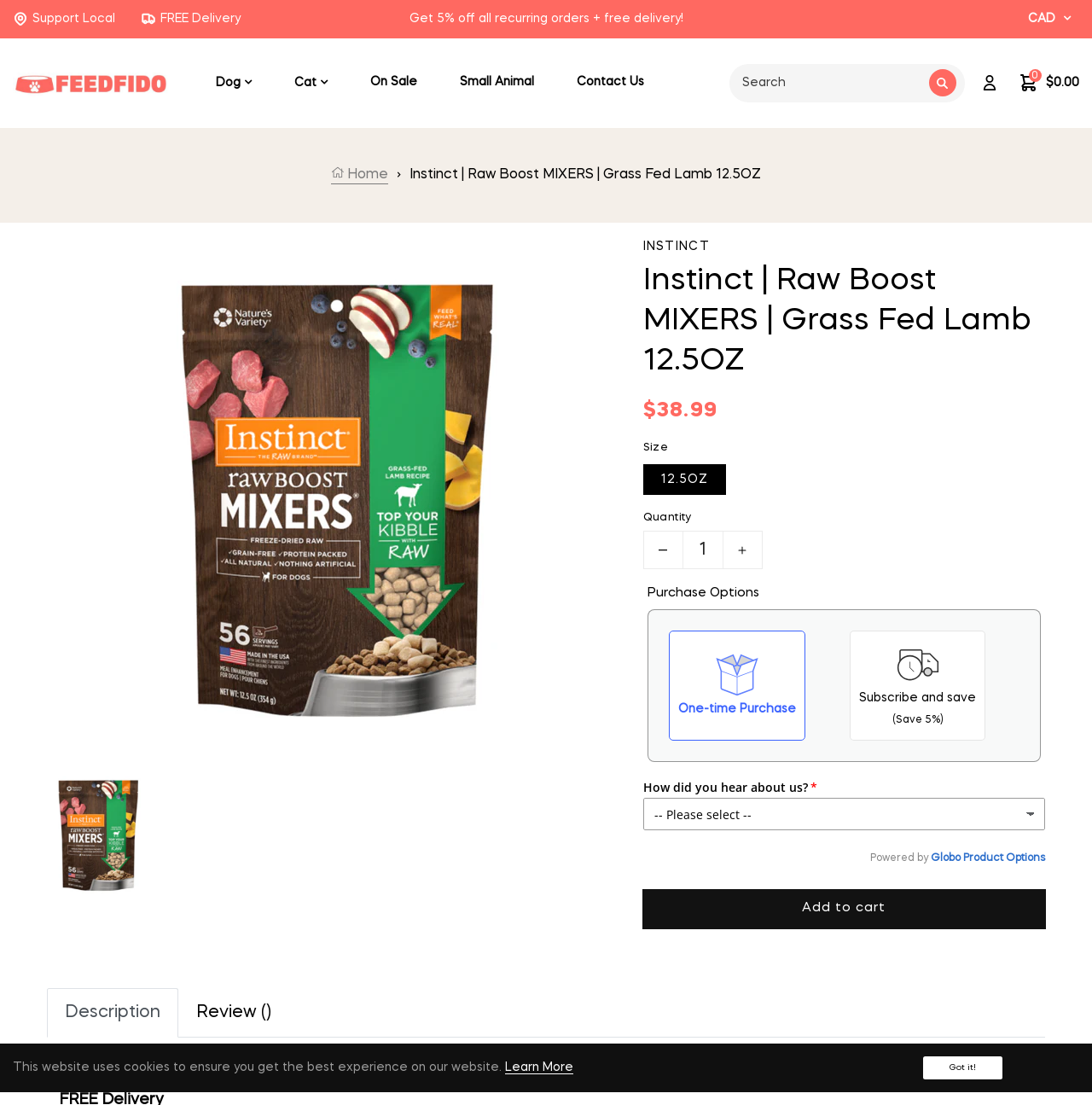What is the size of the product?
Please answer the question with as much detail and depth as you can.

I found the size of the product by looking at the group section of the webpage, where it says 'Size' and has a radio button selected for '12.5OZ'. This suggests that the size of the product is 12.5OZ.